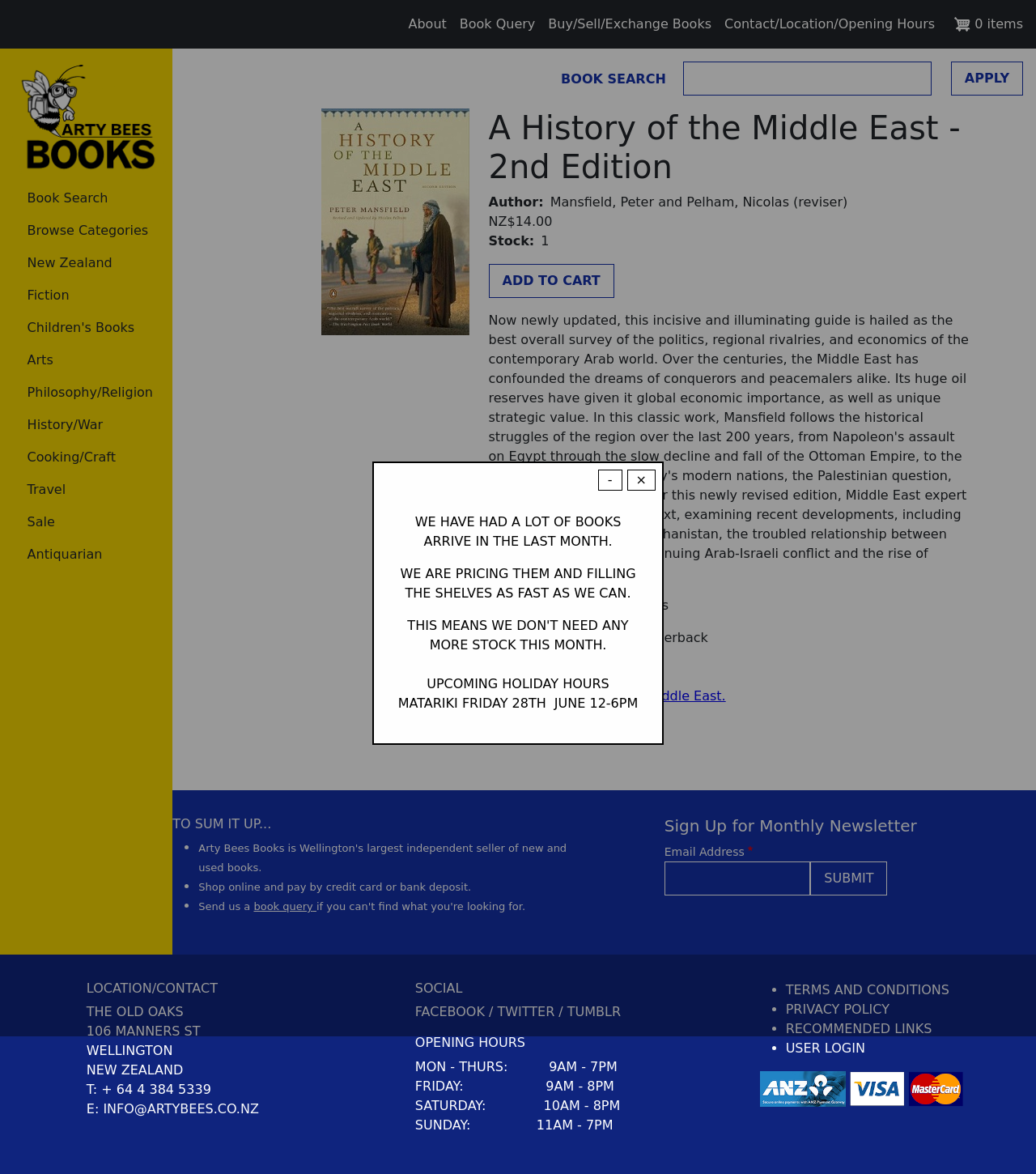Specify the bounding box coordinates (top-left x, top-left y, bottom-right x, bottom-right y) of the UI element in the screenshot that matches this description: About

[0.388, 0.007, 0.437, 0.034]